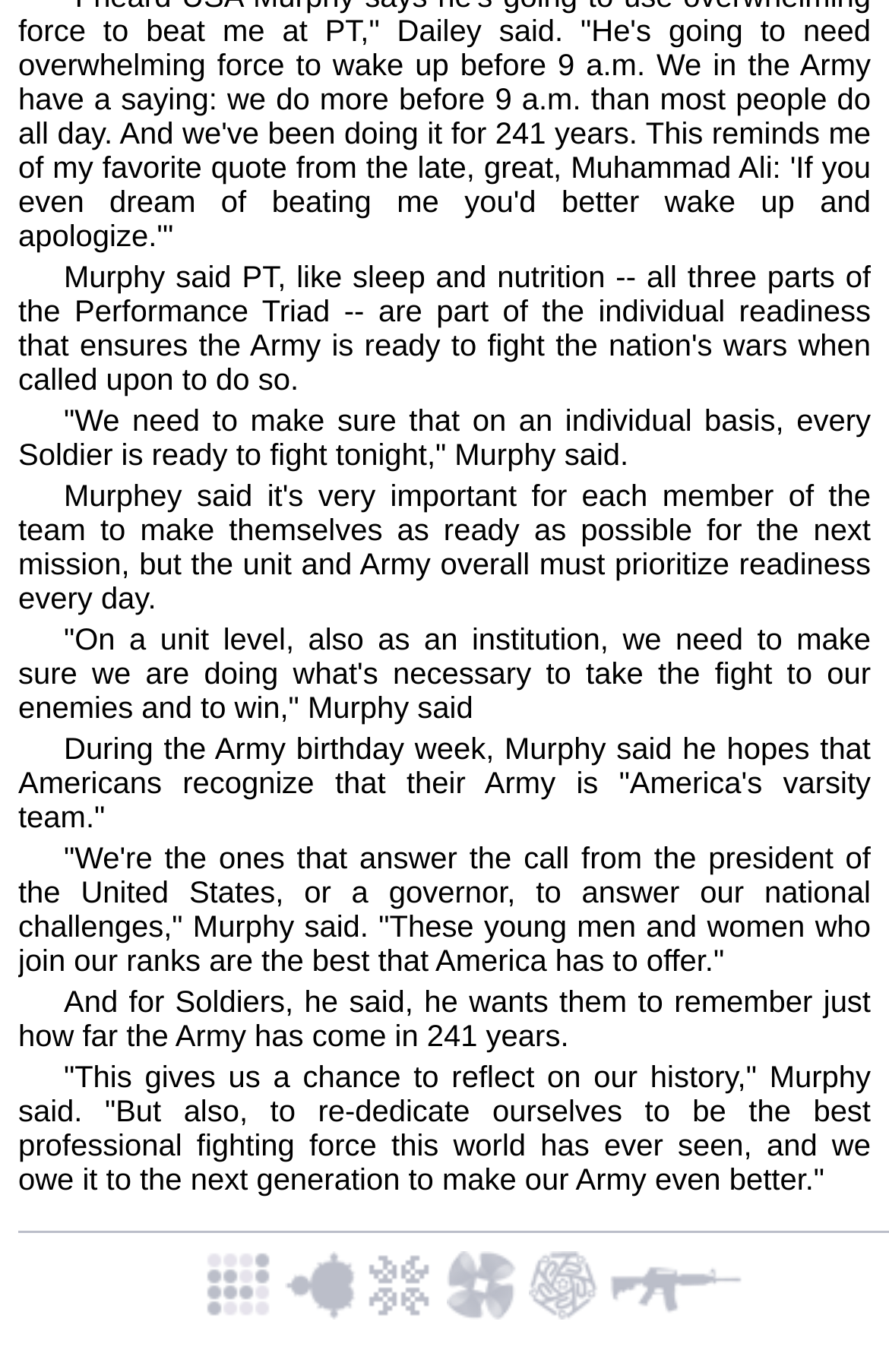Given the description of the UI element: "title="All Stories"", predict the bounding box coordinates in the form of [left, top, right, bottom], with each value being a float between 0 and 1.

[0.683, 0.942, 0.837, 0.967]